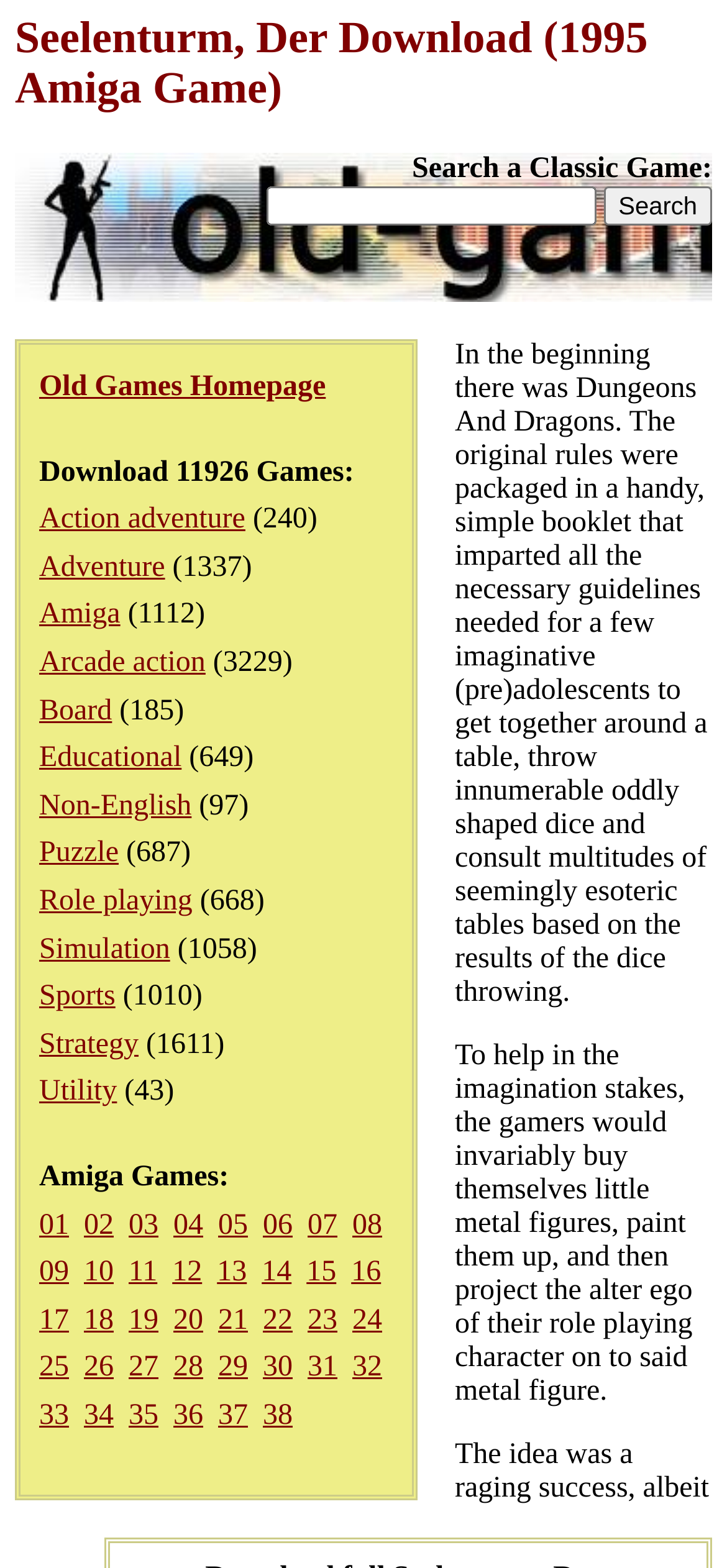Please specify the bounding box coordinates of the region to click in order to perform the following instruction: "Search for Action adventure games".

[0.054, 0.321, 0.338, 0.341]